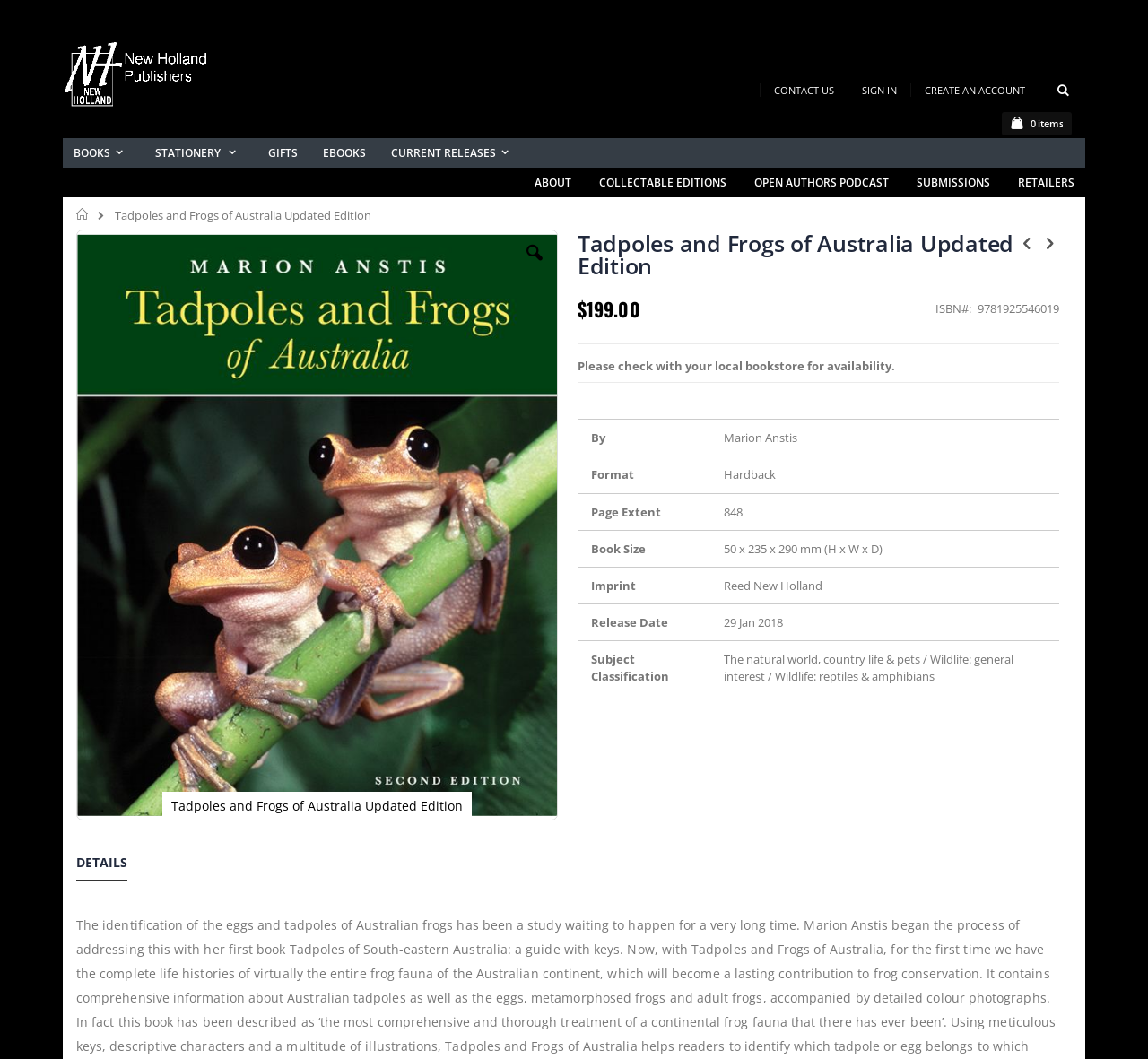Please provide the bounding box coordinates for the element that needs to be clicked to perform the instruction: "Sign in to your account". The coordinates must consist of four float numbers between 0 and 1, formatted as [left, top, right, bottom].

[0.739, 0.079, 0.794, 0.092]